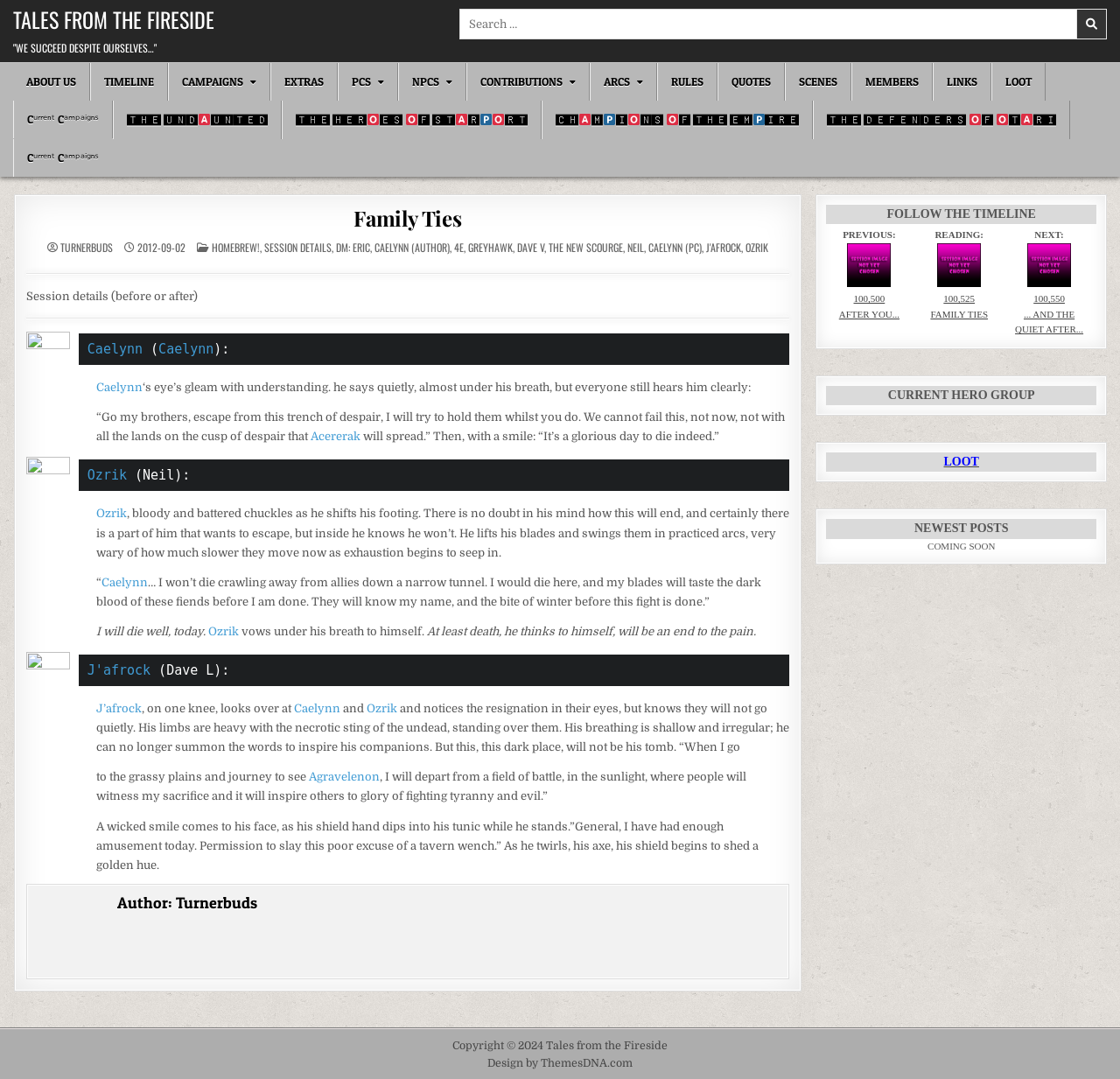Who is the author of the session?
Provide a thorough and detailed answer to the question.

The author of the session is CAELYNN, as mentioned in the session details section, where it says 'CAELYNN (AUTHOR)'.